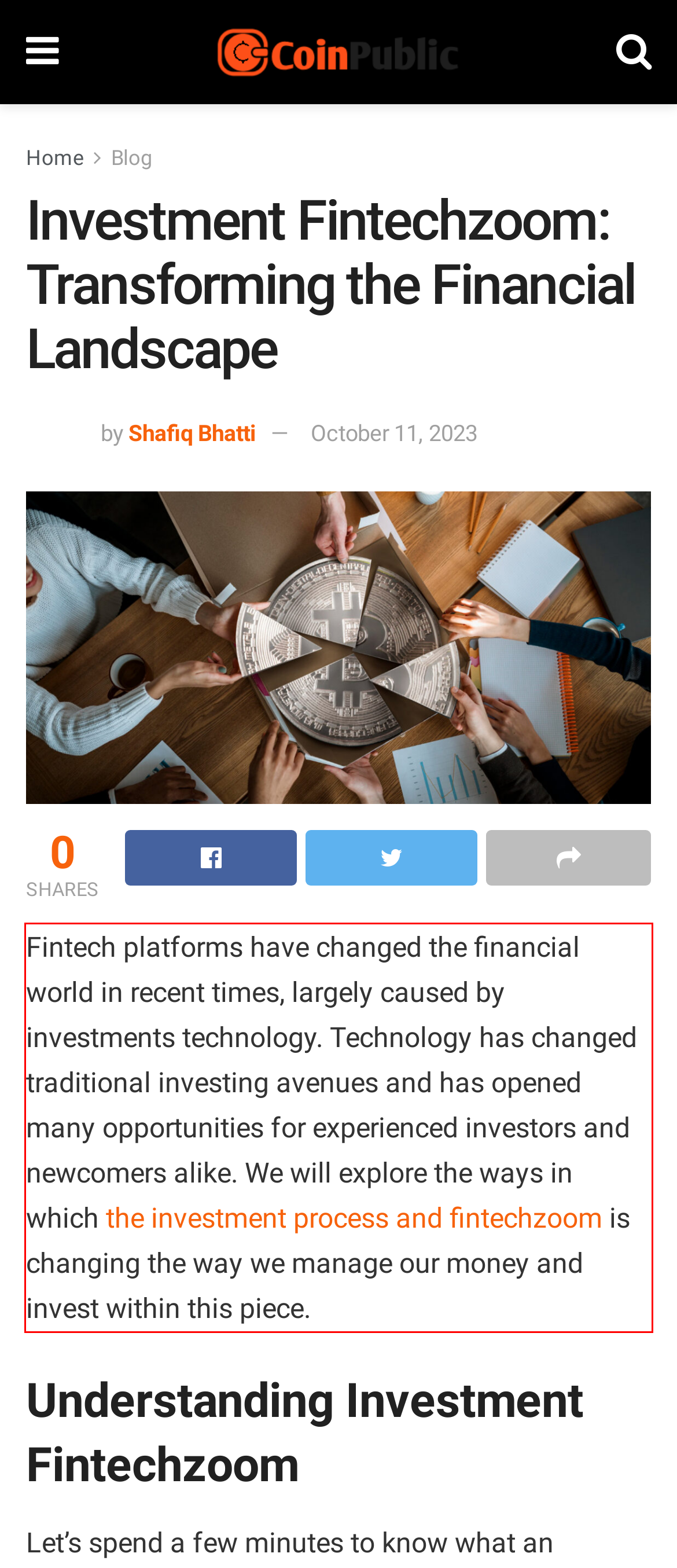Analyze the red bounding box in the provided webpage screenshot and generate the text content contained within.

Fintech platforms have changed the financial world in recent times, largely caused by investments technology. Technology has changed traditional investing avenues and has opened many opportunities for experienced investors and newcomers alike. We will explore the ways in which the investment process and fintechzoom is changing the way we manage our money and invest within this piece.